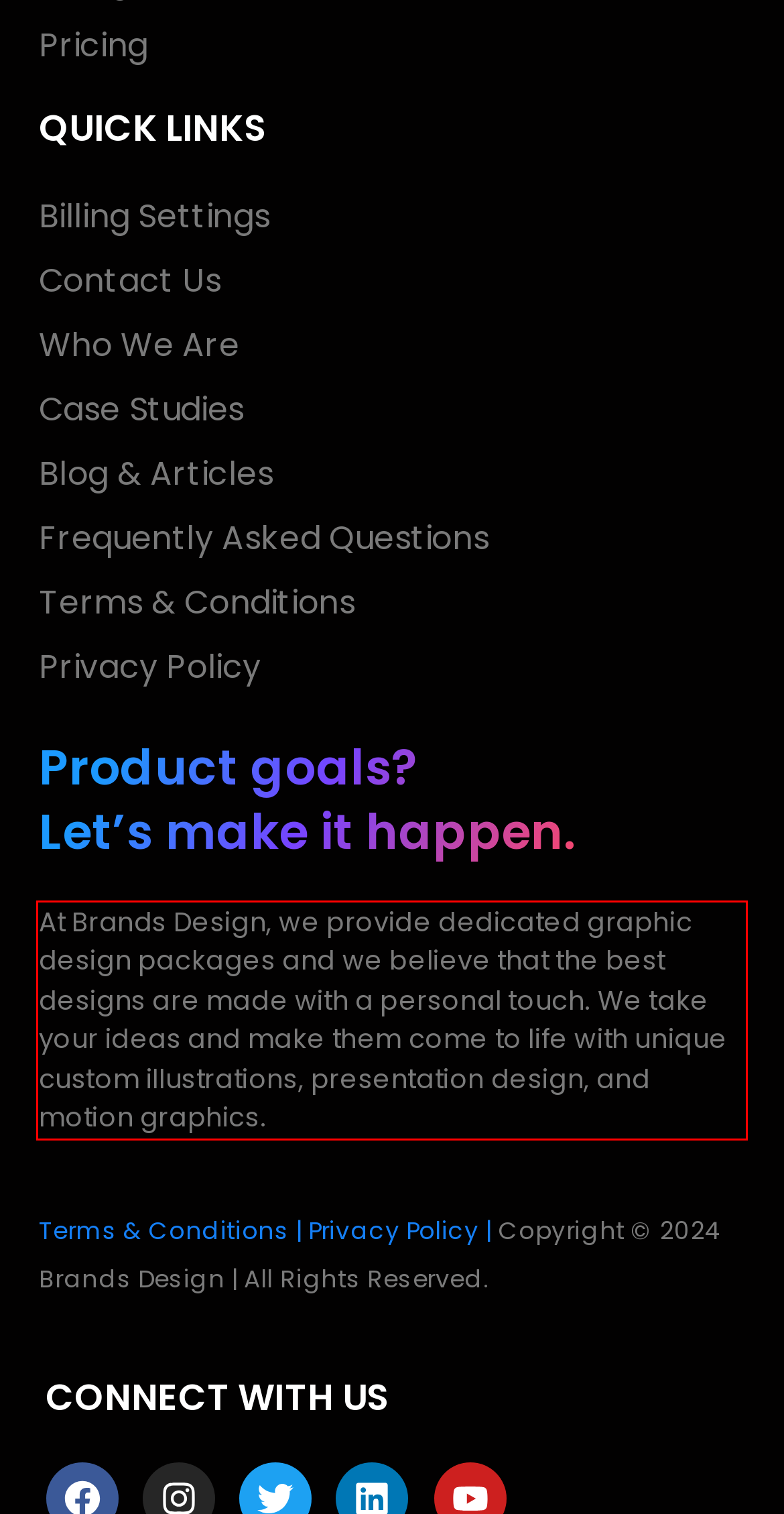You are provided with a screenshot of a webpage featuring a red rectangle bounding box. Extract the text content within this red bounding box using OCR.

At Brands Design, we provide dedicated graphic design packages and we believe that the best designs are made with a personal touch. We take your ideas and make them come to life with unique custom illustrations, presentation design, and motion graphics.